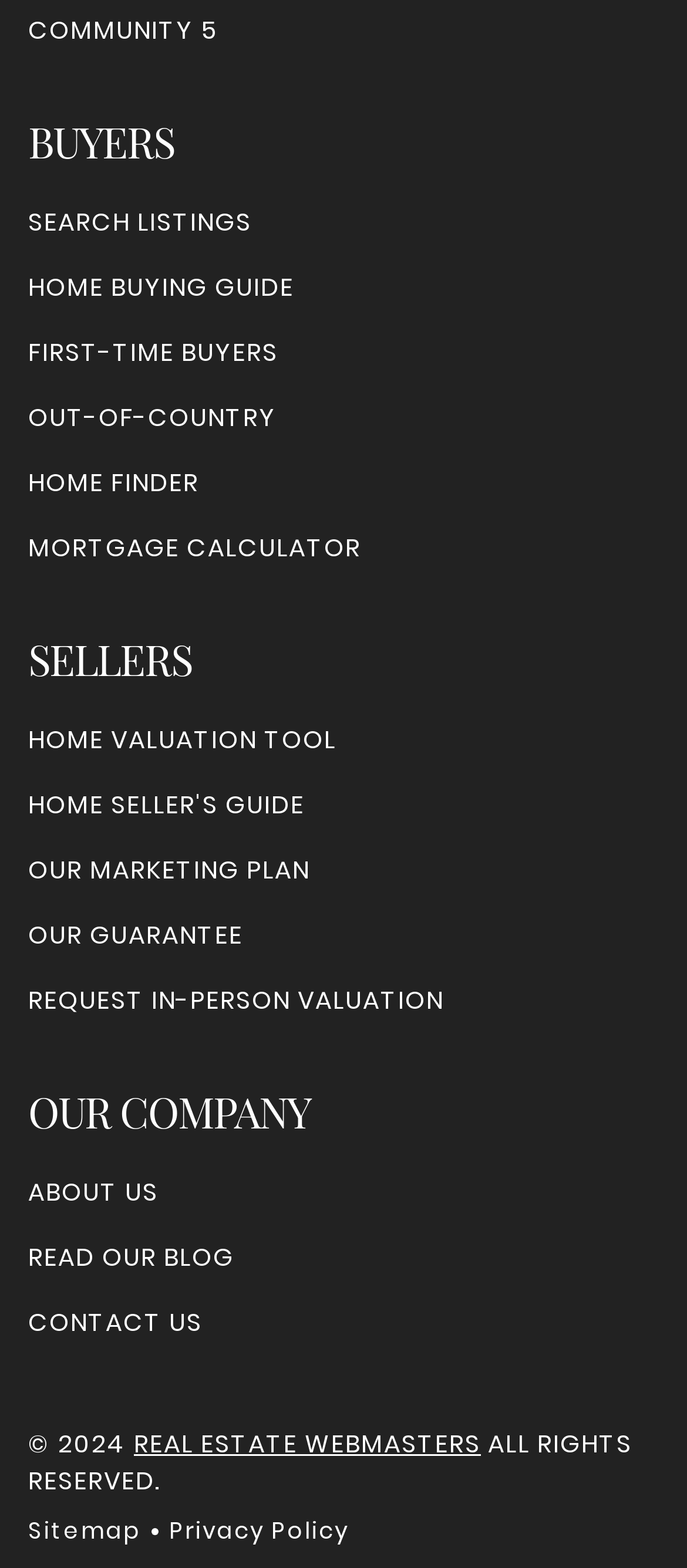Please identify the coordinates of the bounding box that should be clicked to fulfill this instruction: "Go to the 'HOME BUYING GUIDE'".

[0.041, 0.172, 0.428, 0.196]